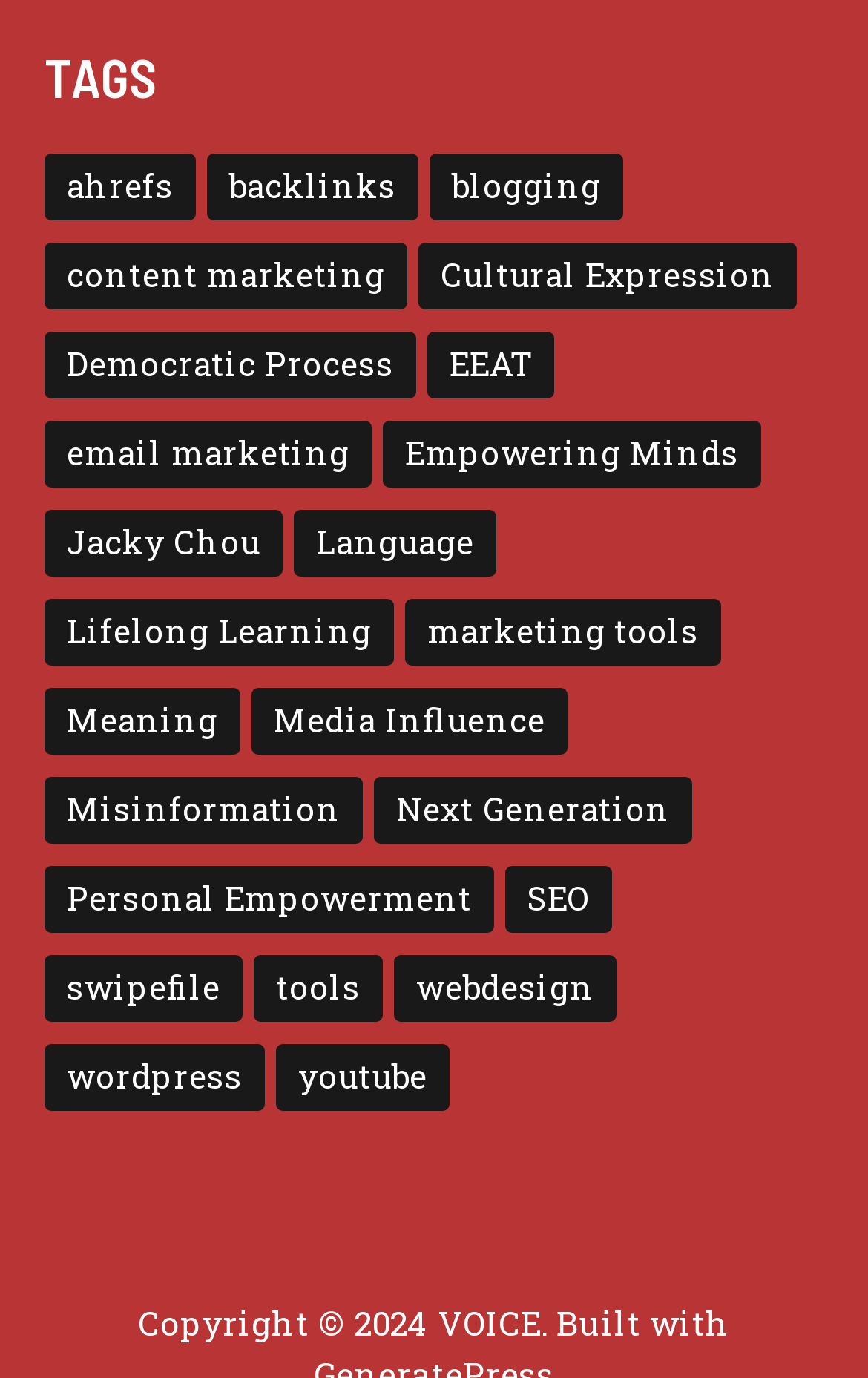Determine the bounding box coordinates of the region I should click to achieve the following instruction: "Discover Personal Empowerment". Ensure the bounding box coordinates are four float numbers between 0 and 1, i.e., [left, top, right, bottom].

[0.051, 0.254, 0.569, 0.303]